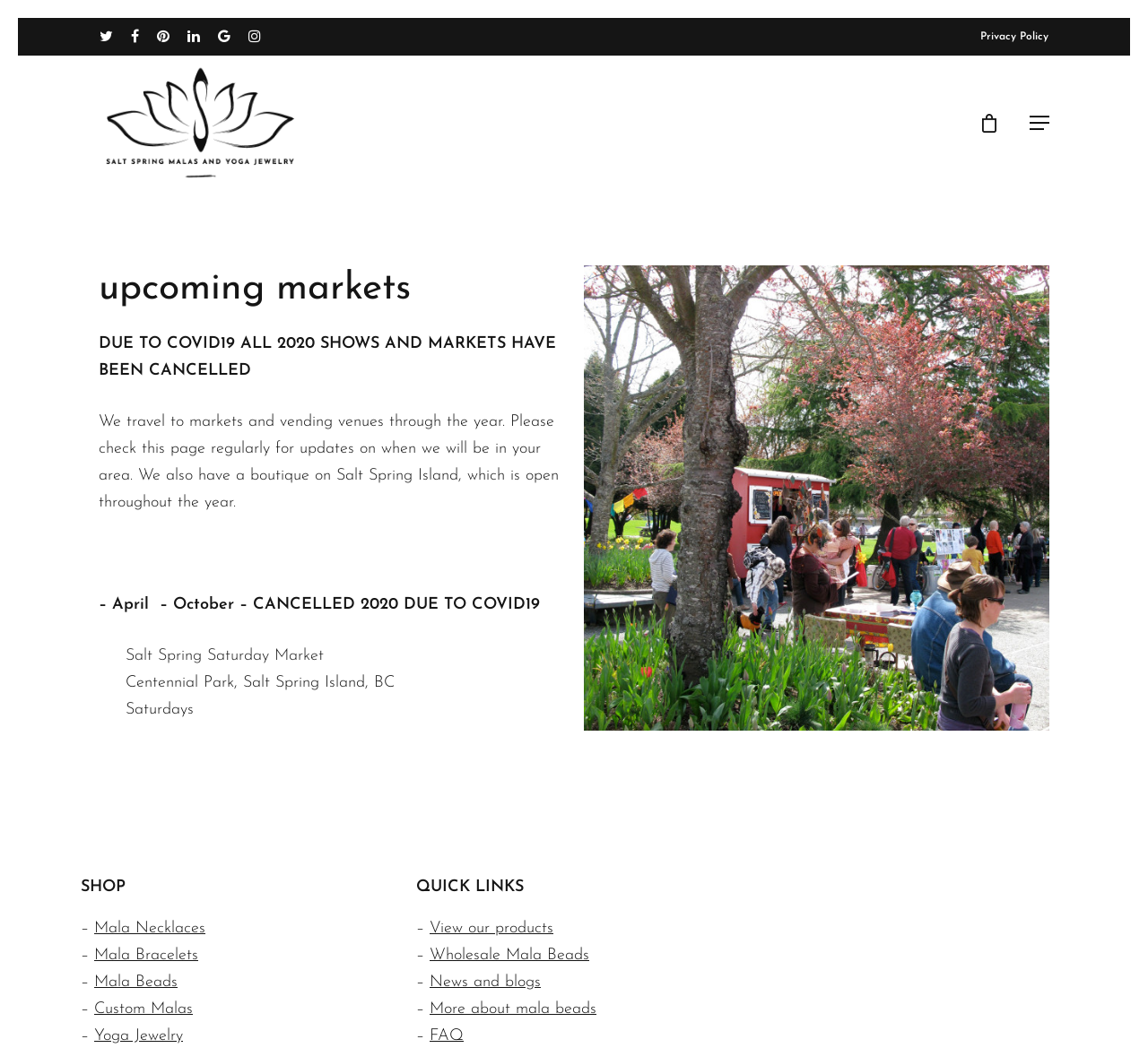How many navigation menu items are there?
Answer the question with a single word or phrase derived from the image.

9